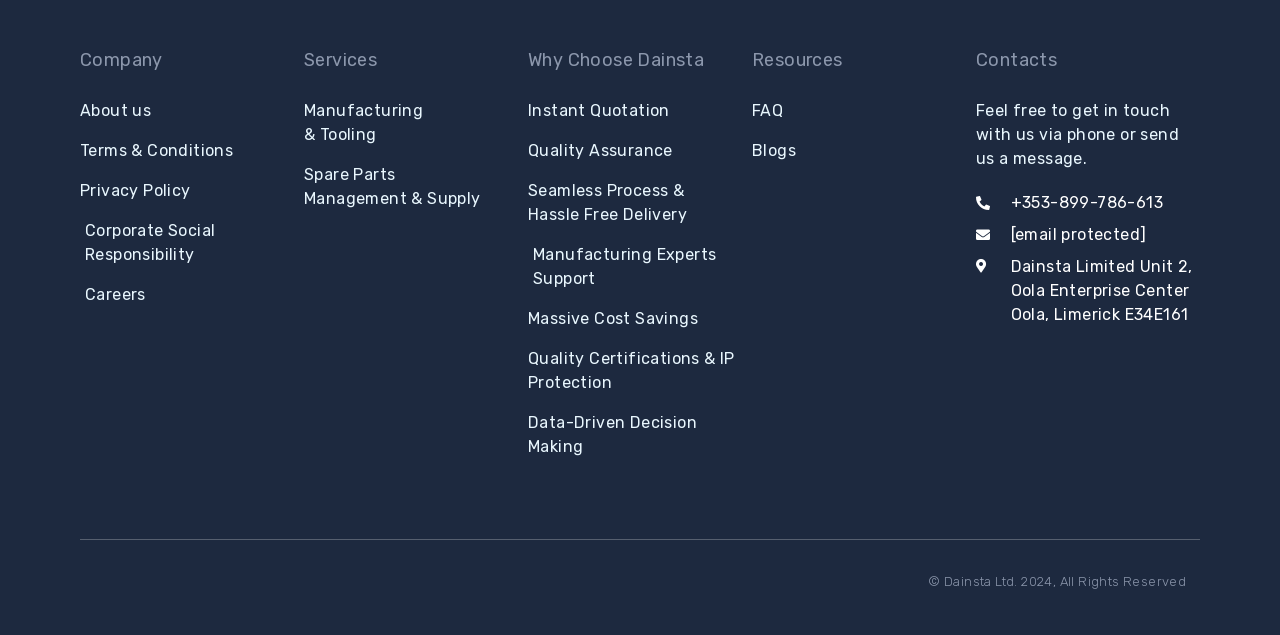What is the address of Dainsta Limited?
Using the visual information, reply with a single word or short phrase.

Unit 2, Oola Enterprise Center Oola, Limerick E34E161